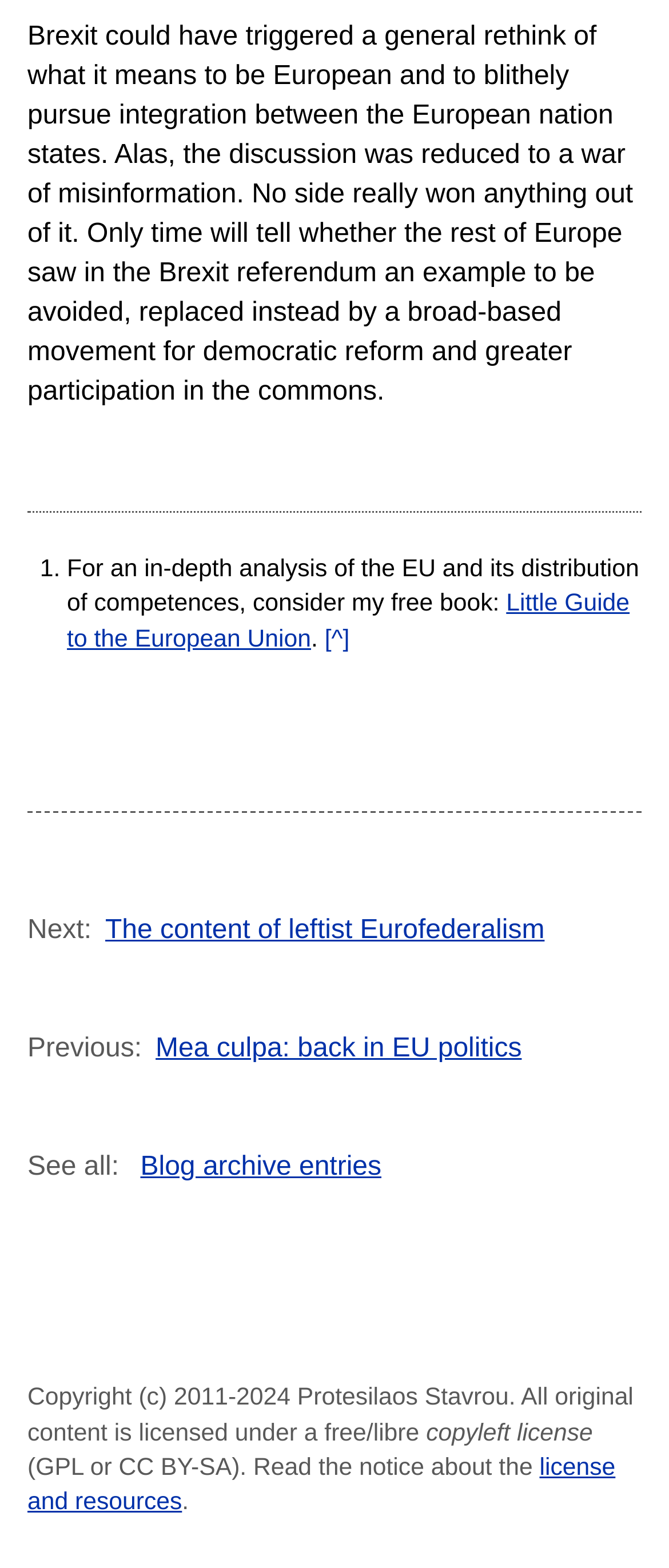Identify the bounding box coordinates of the HTML element based on this description: "[^]".

[0.485, 0.399, 0.523, 0.416]